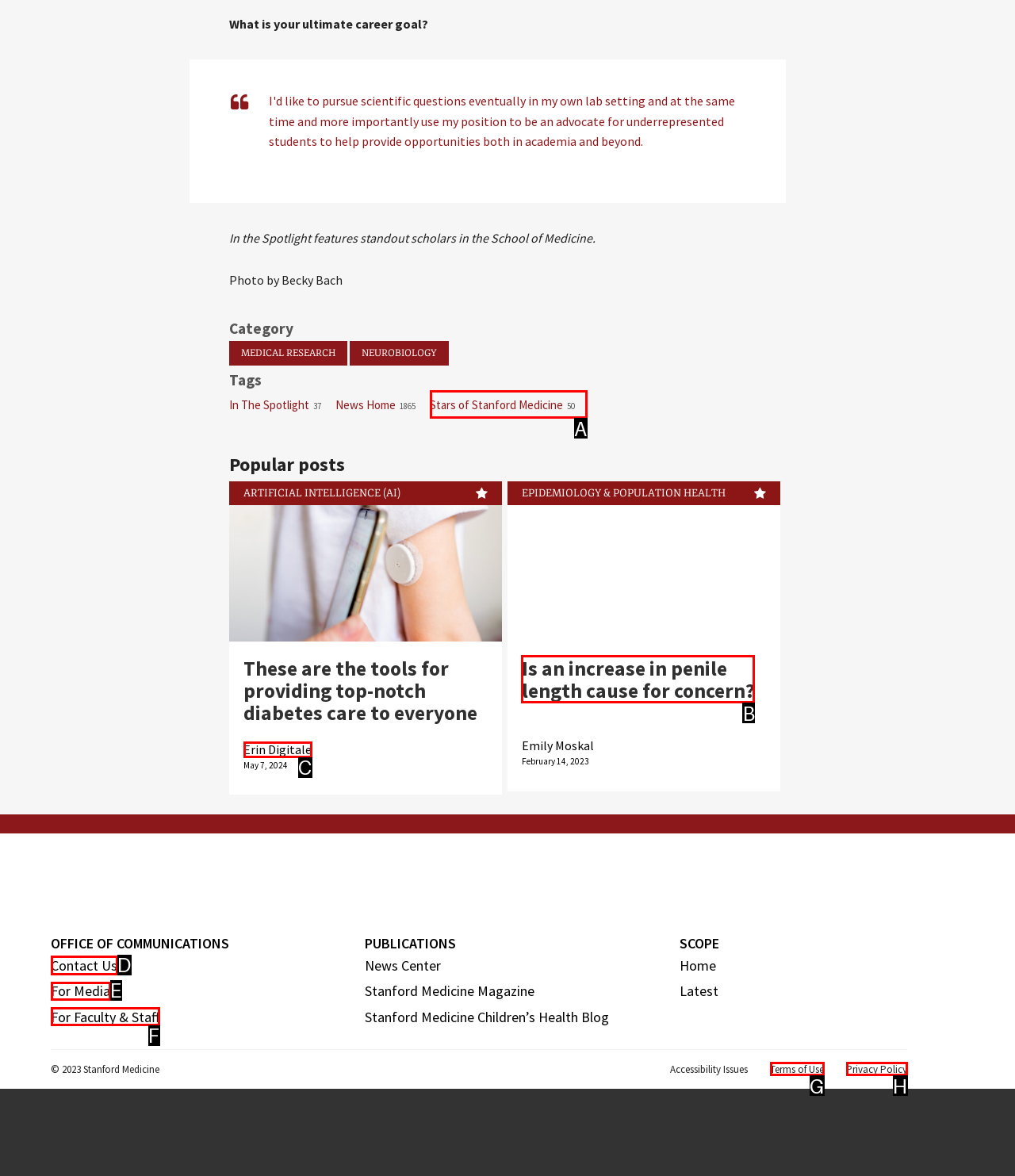Determine which HTML element to click on in order to complete the action: Contact the 'OFFICE OF COMMUNICATIONS'.
Reply with the letter of the selected option.

D